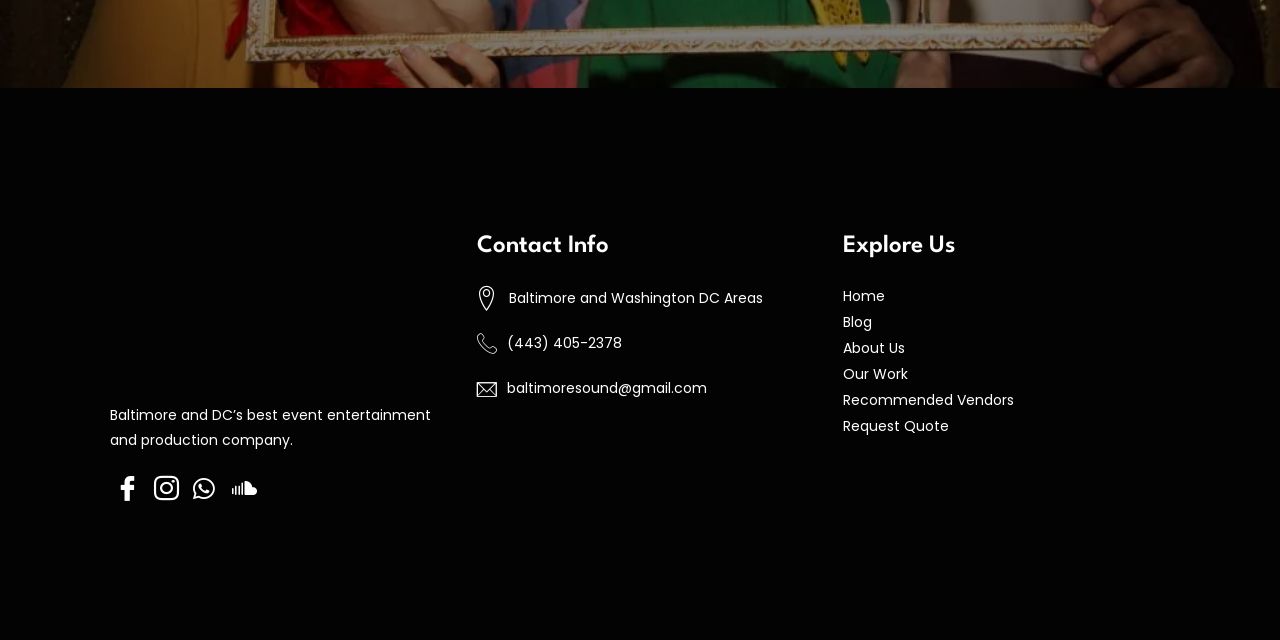Locate the bounding box of the UI element with the following description: "parent_node: Grab Experiences".

None